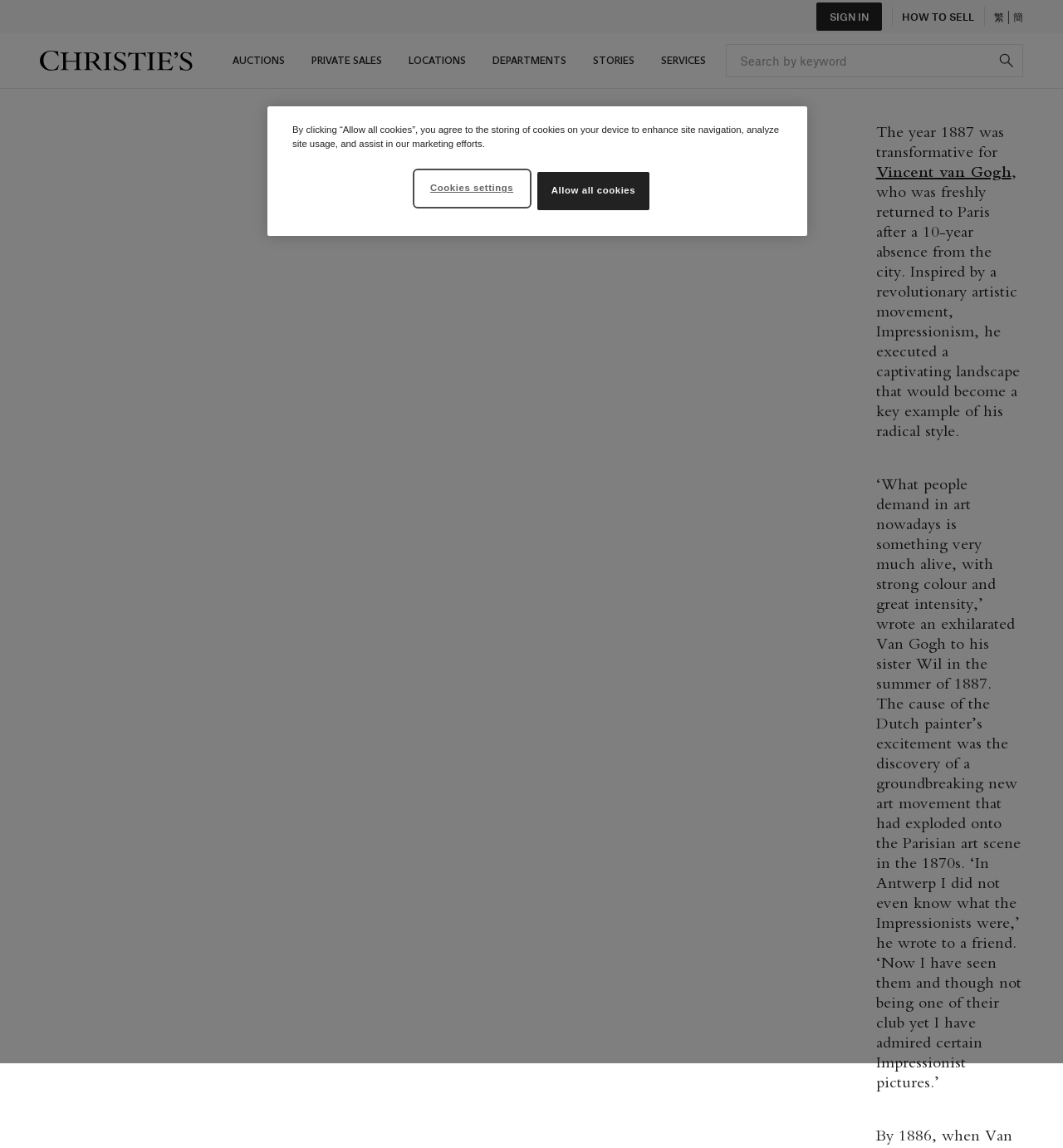Determine the bounding box for the described UI element: "Allow all cookies".

[0.505, 0.15, 0.611, 0.183]